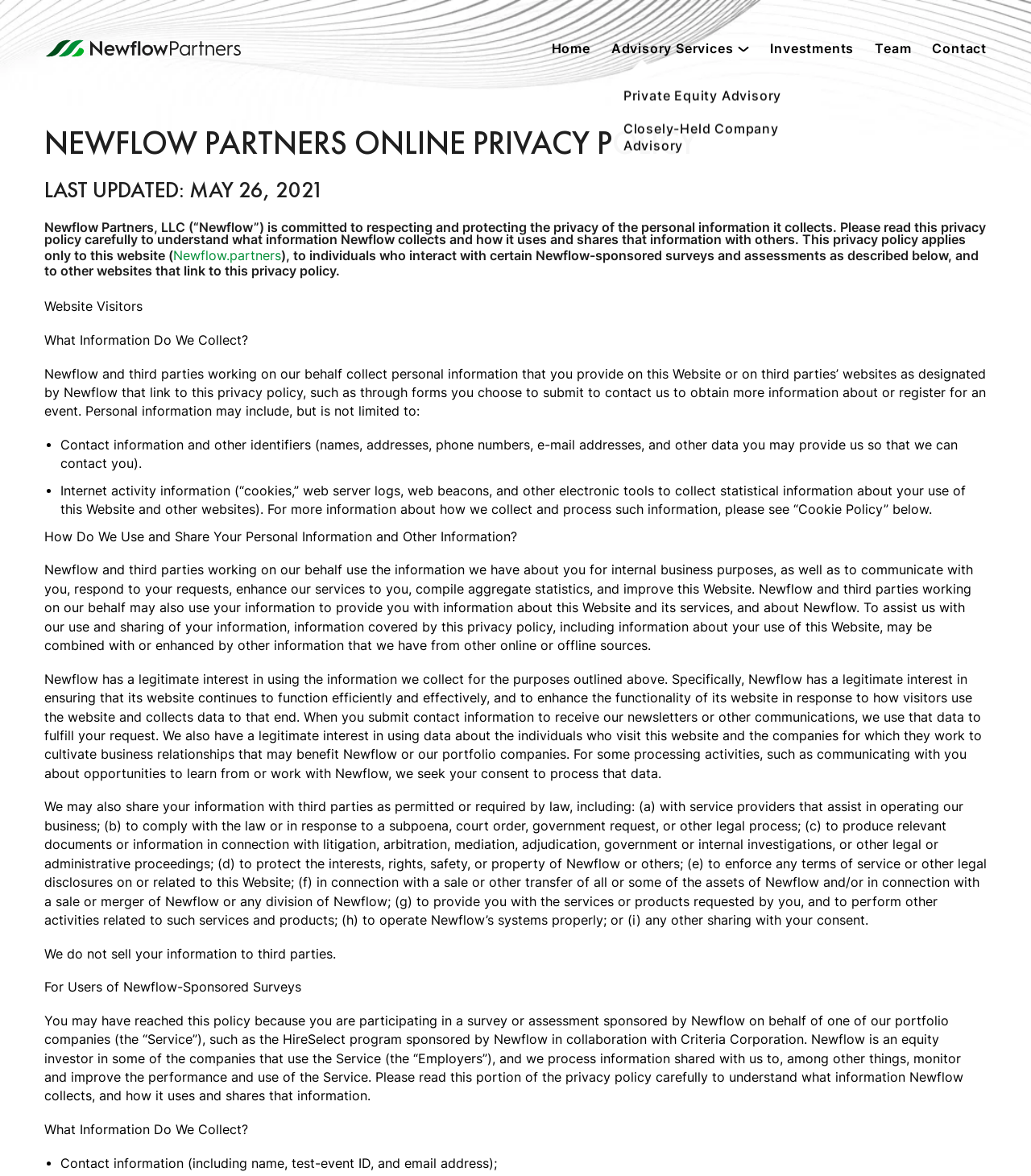Please identify the bounding box coordinates of the area that needs to be clicked to follow this instruction: "Click the Home link".

[0.535, 0.034, 0.572, 0.048]